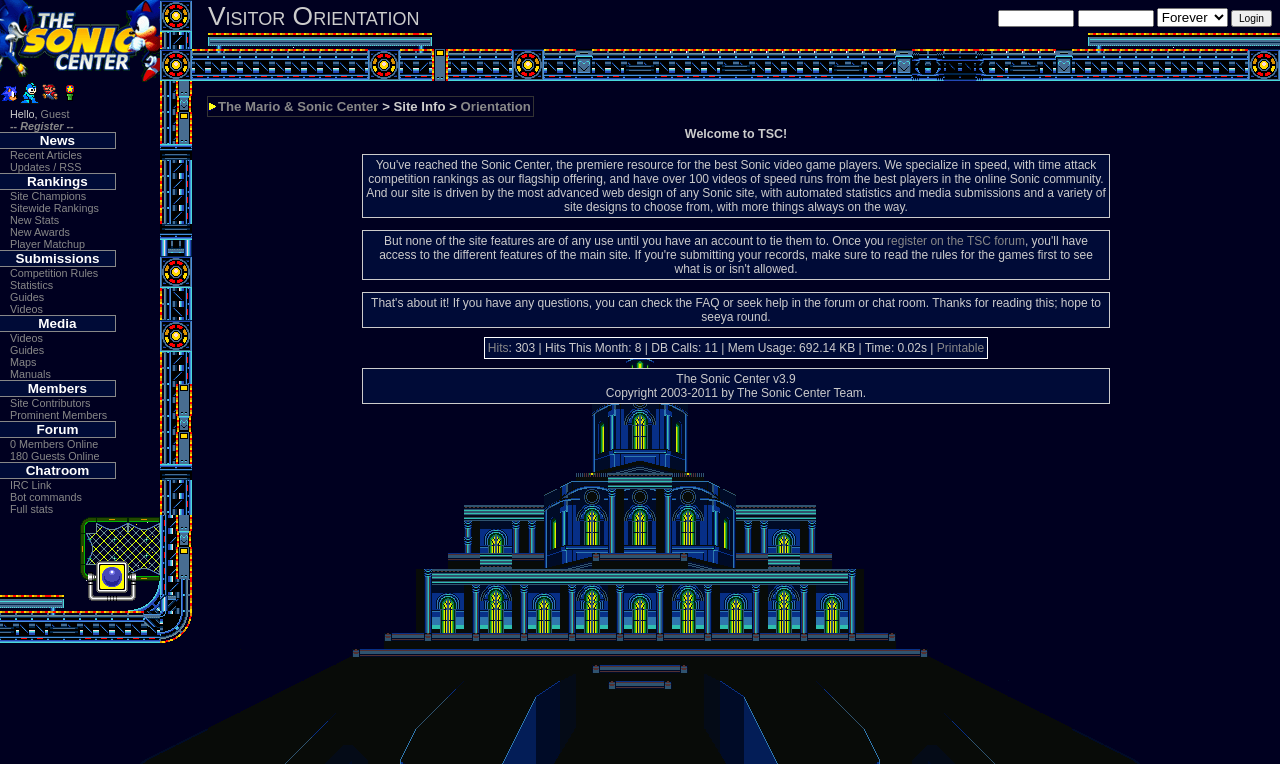What is the purpose of the website?
Based on the screenshot, answer the question with a single word or phrase.

Gaming community